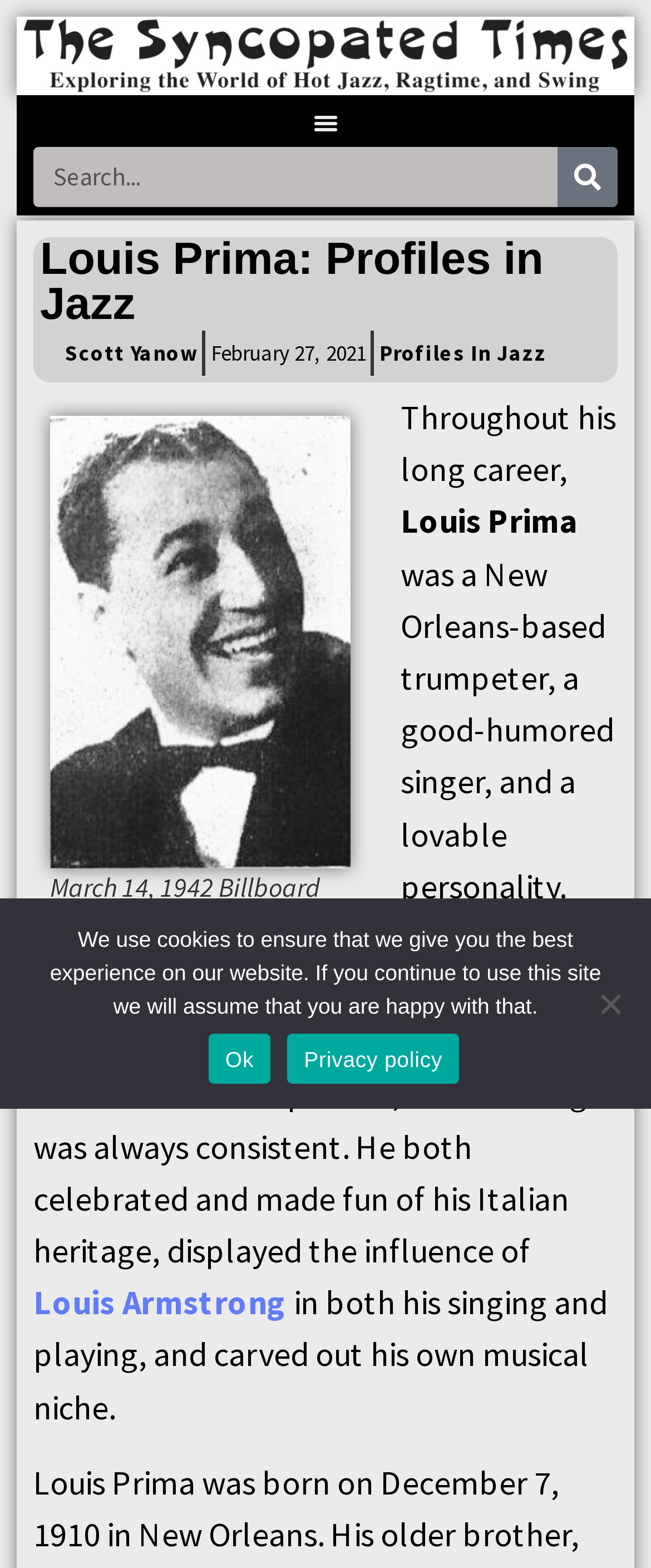What is the name of the magazine mentioned in the webpage?
Answer the question with a single word or phrase derived from the image.

Billboard